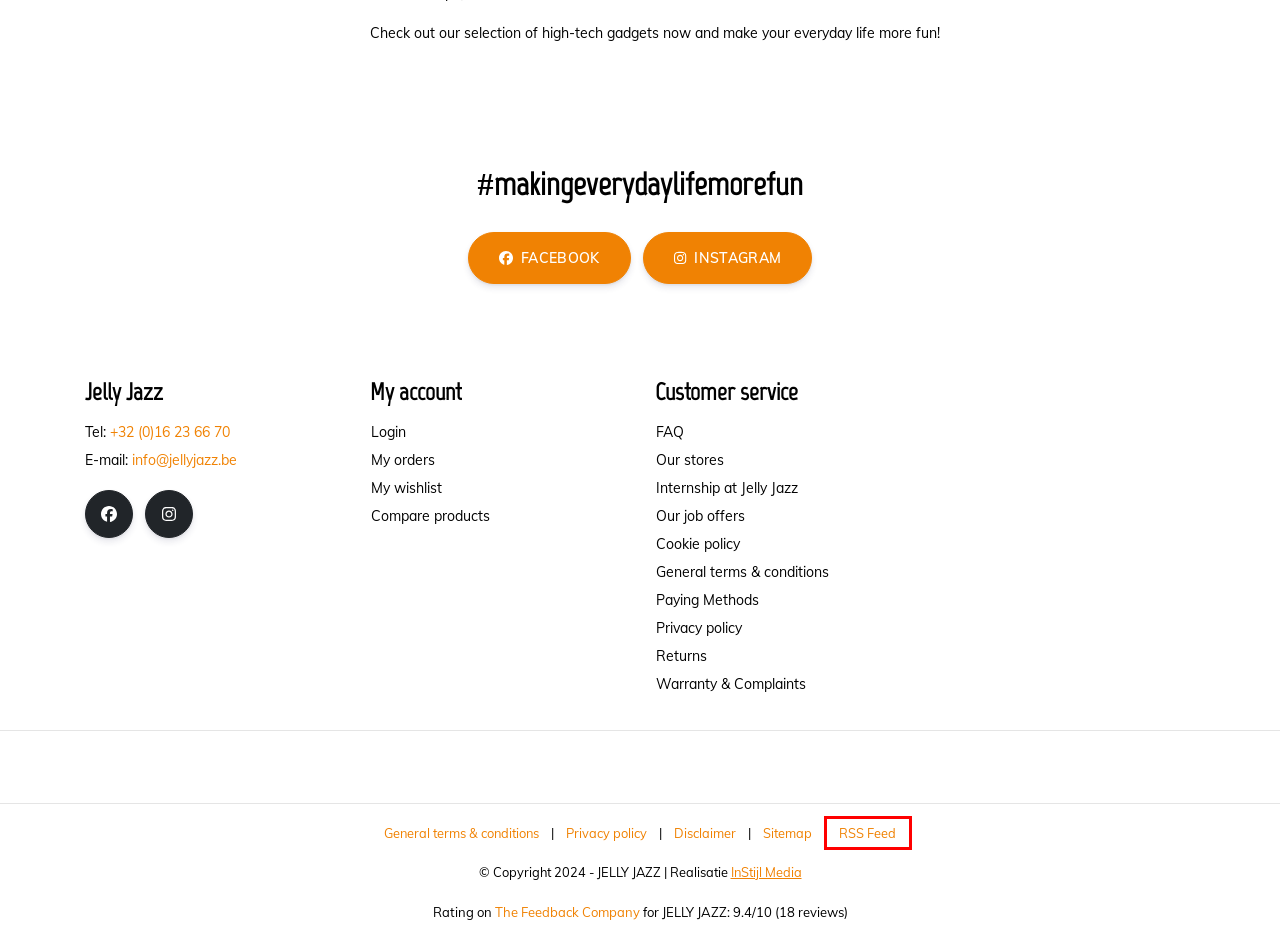Examine the screenshot of the webpage, noting the red bounding box around a UI element. Pick the webpage description that best matches the new page after the element in the red bounding box is clicked. Here are the candidates:
A. INTERNSHIP AT JELLY JAZZ! - JELLY JAZZ
B. SITEMAP - JELLY JAZZ - JELLY JAZZ
C. Compare products - JELLY JAZZ
D. Shipping & returns - JELLY JAZZ - JELLY JAZZ
E. General terms & conditions - Jelly Jazz - JELLY JAZZ
F. Cookie policy - JELLY JAZZ - JELLY JAZZ
G. JELLY JAZZ -  TRENDY ONLINE GIFT EN LIFESTYLE SHOP
H. Warranty & Complaints - JELLY JAZZ

G